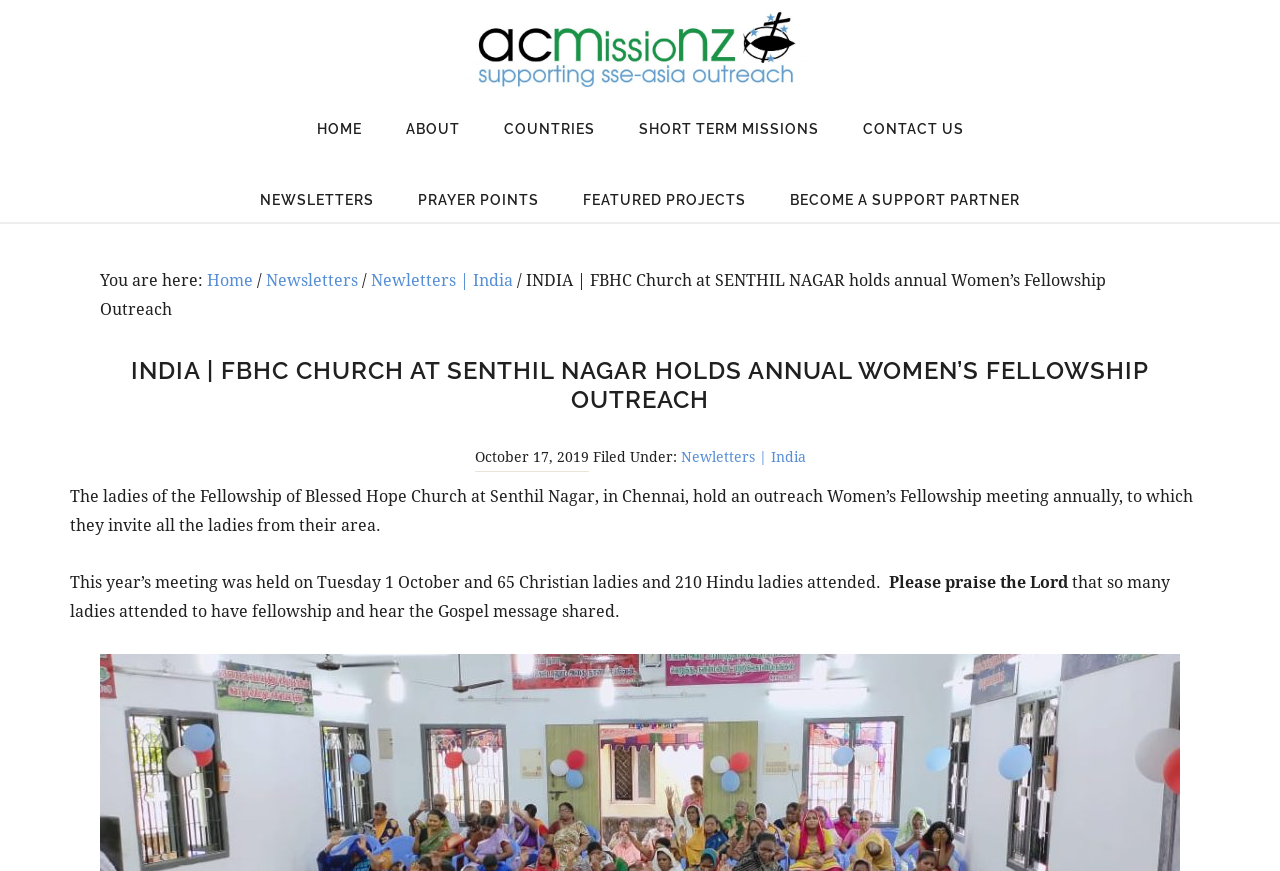How many Christian ladies attended the meeting?
Answer the question with a thorough and detailed explanation.

I found the answer by reading the paragraph that describes the meeting. It says 'This year’s meeting was held on Tuesday 1 October and 65 Christian ladies and 210 Hindu ladies attended.' The number of Christian ladies who attended is 65.